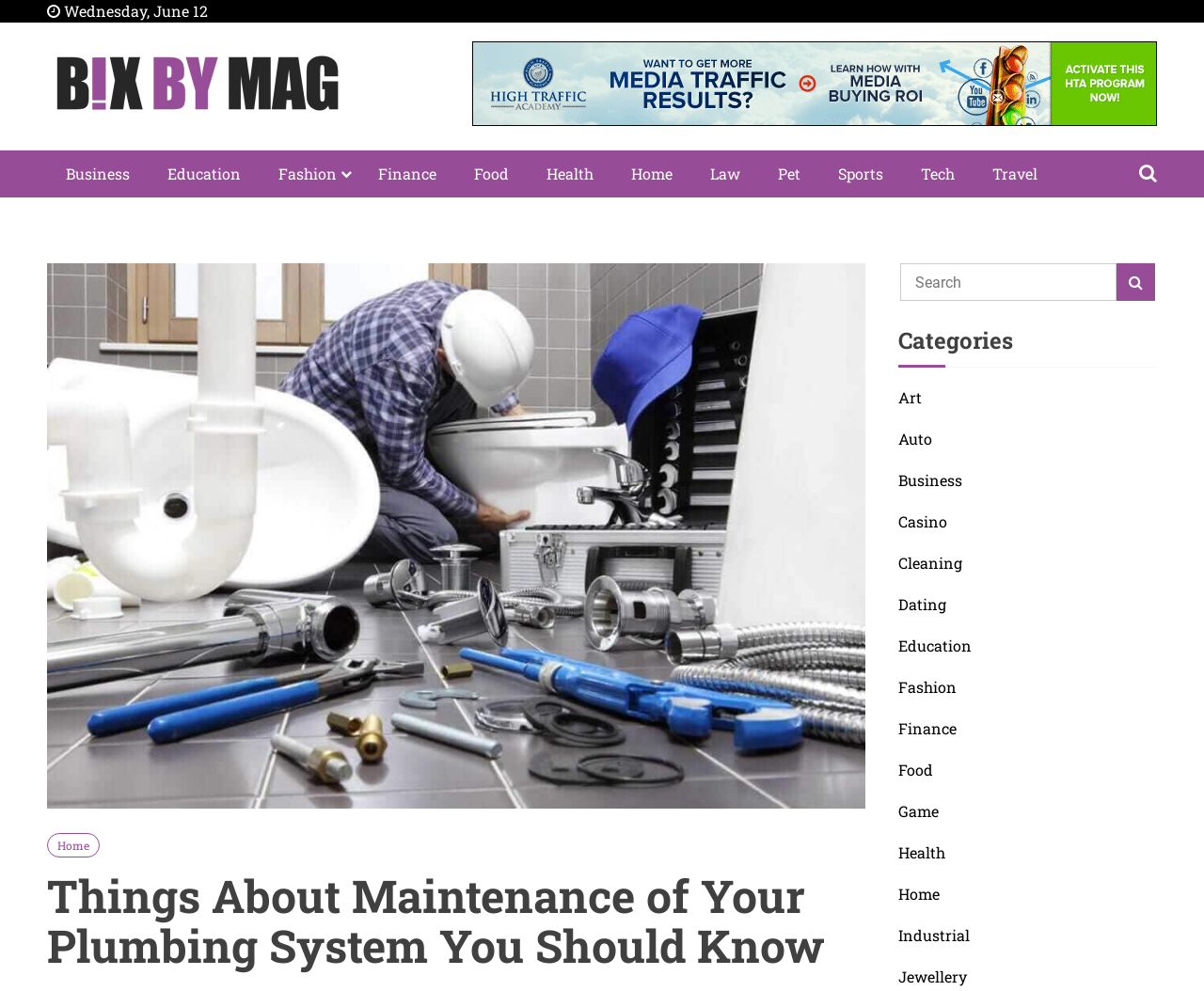Find the coordinates for the bounding box of the element with this description: "About".

None